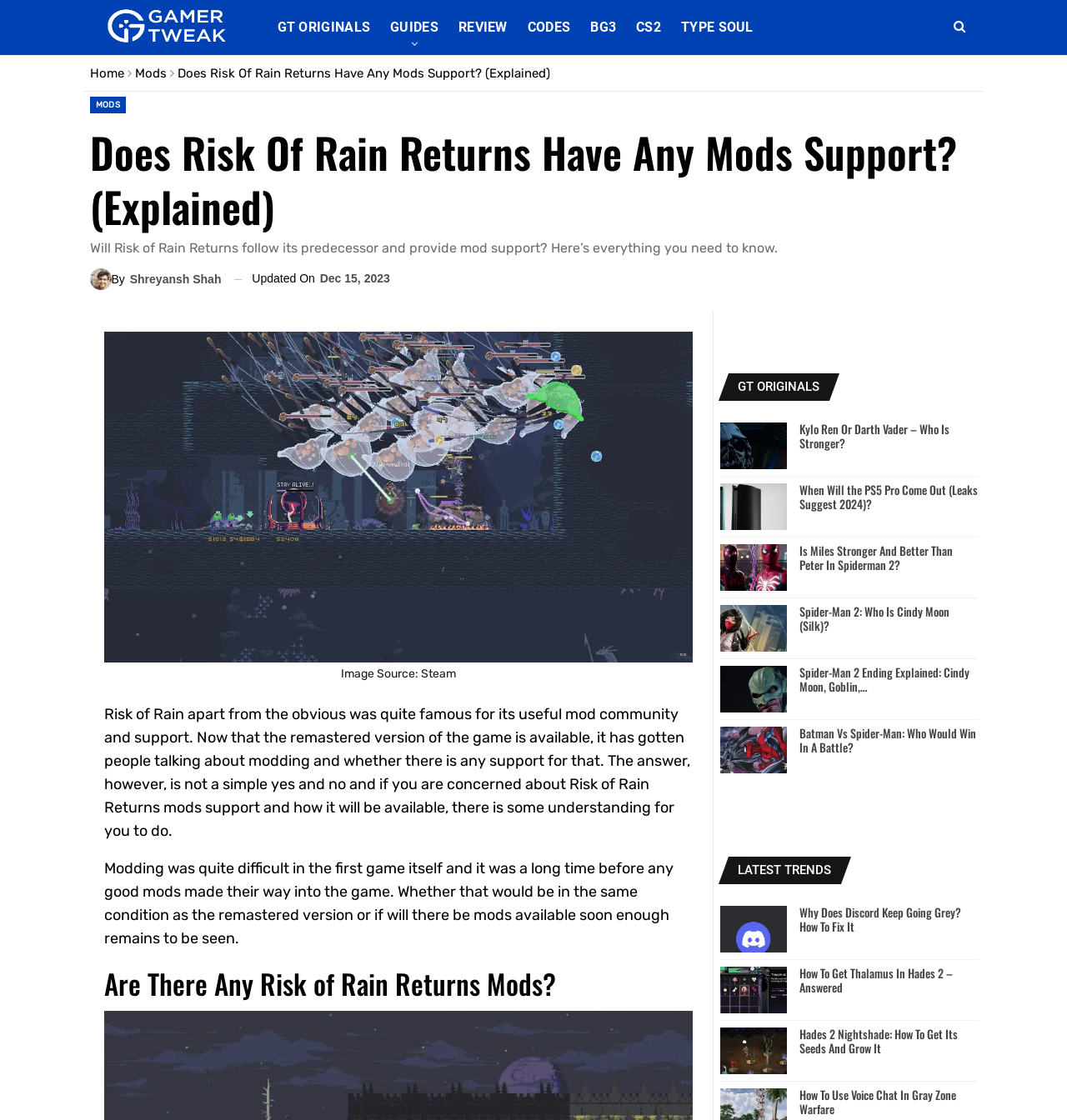Please determine the bounding box coordinates of the section I need to click to accomplish this instruction: "Read the article 'Kylo Ren Or Darth Vader – Who Is Stronger?'".

[0.675, 0.377, 0.737, 0.419]